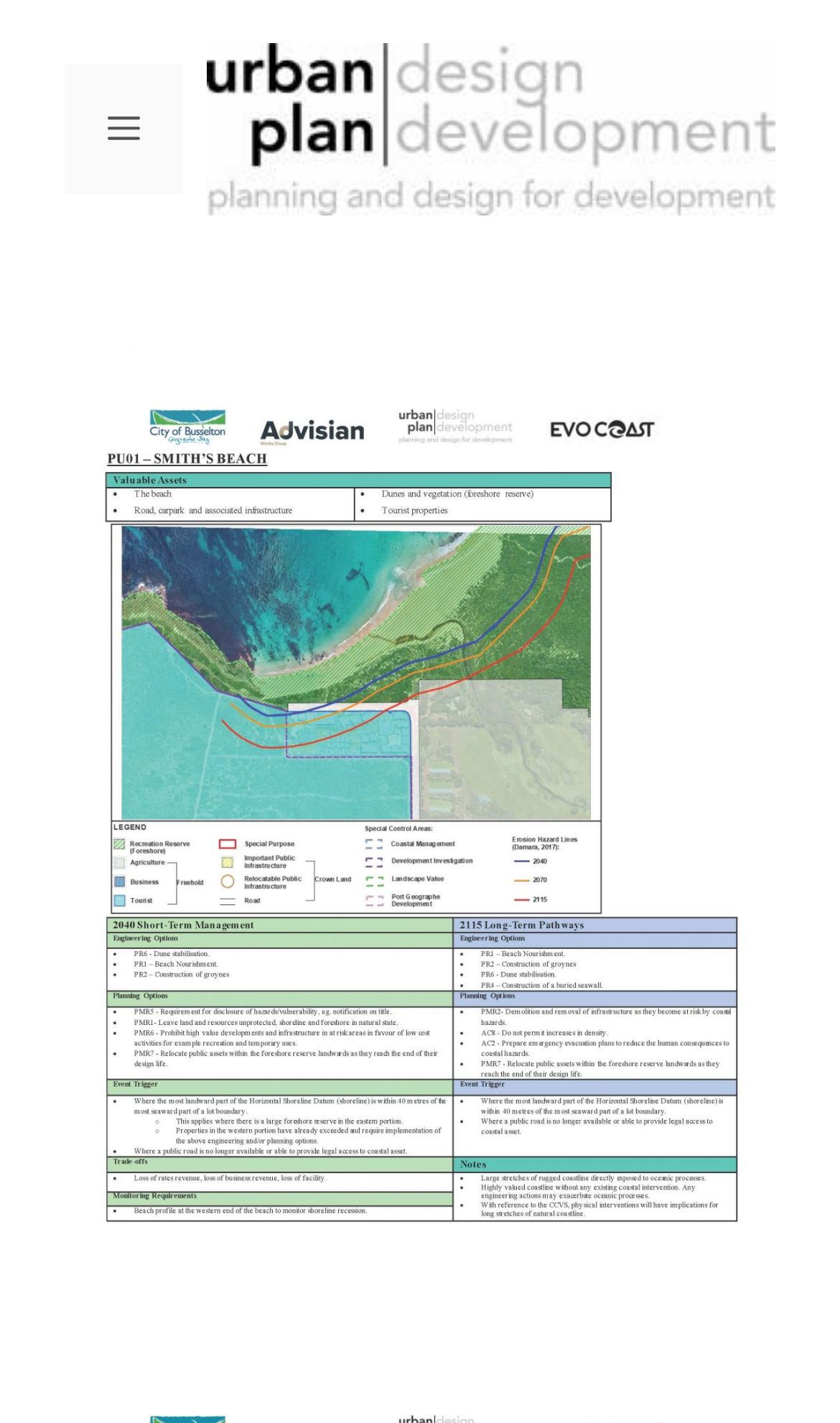Identify the bounding box for the UI element specified in this description: "Menu". The coordinates must be four float numbers between 0 and 1, formatted as [left, top, right, bottom].

[0.077, 0.045, 0.218, 0.136]